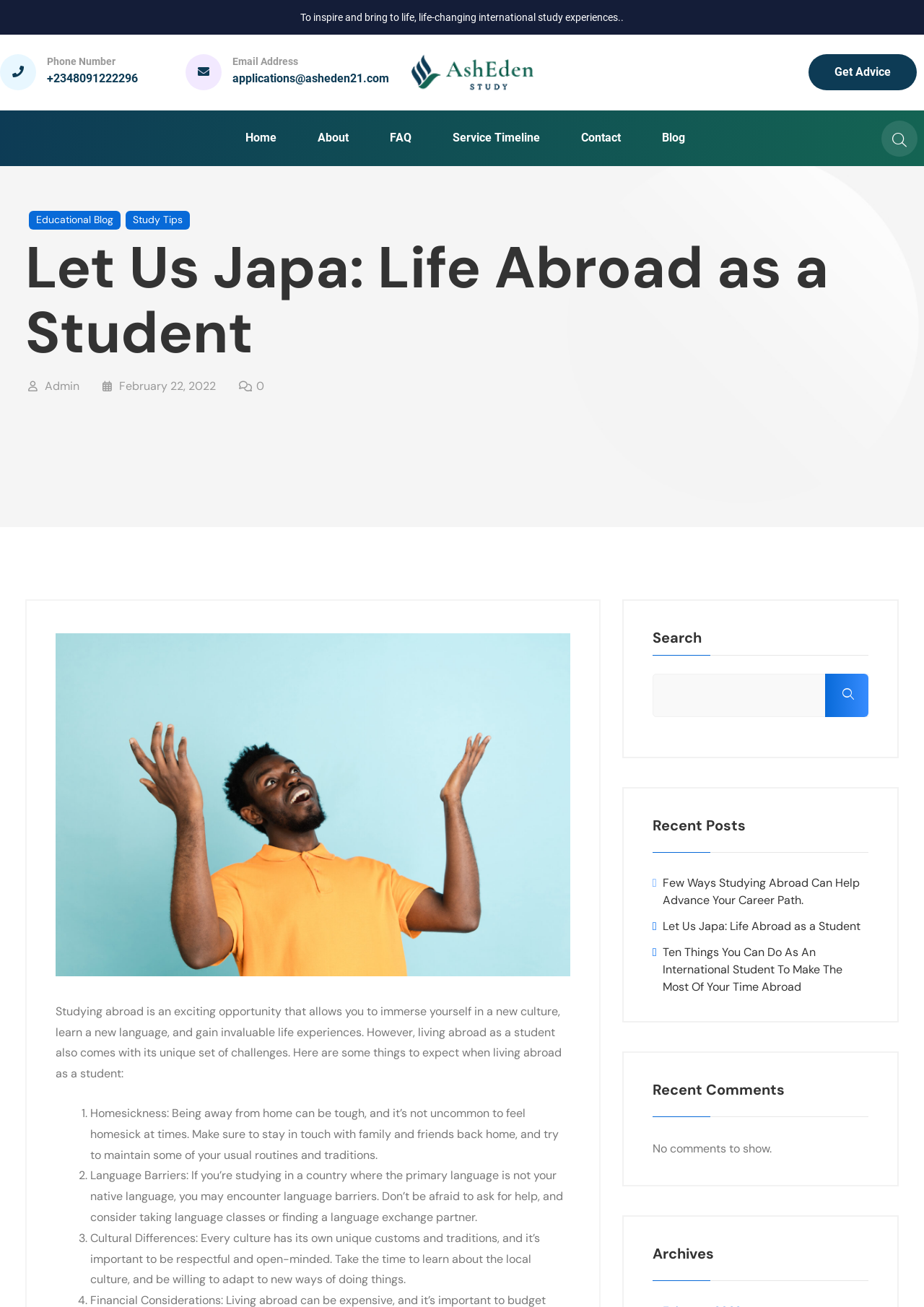Determine the bounding box for the UI element that matches this description: "parent_node: Search name="s"".

[0.706, 0.515, 0.94, 0.549]